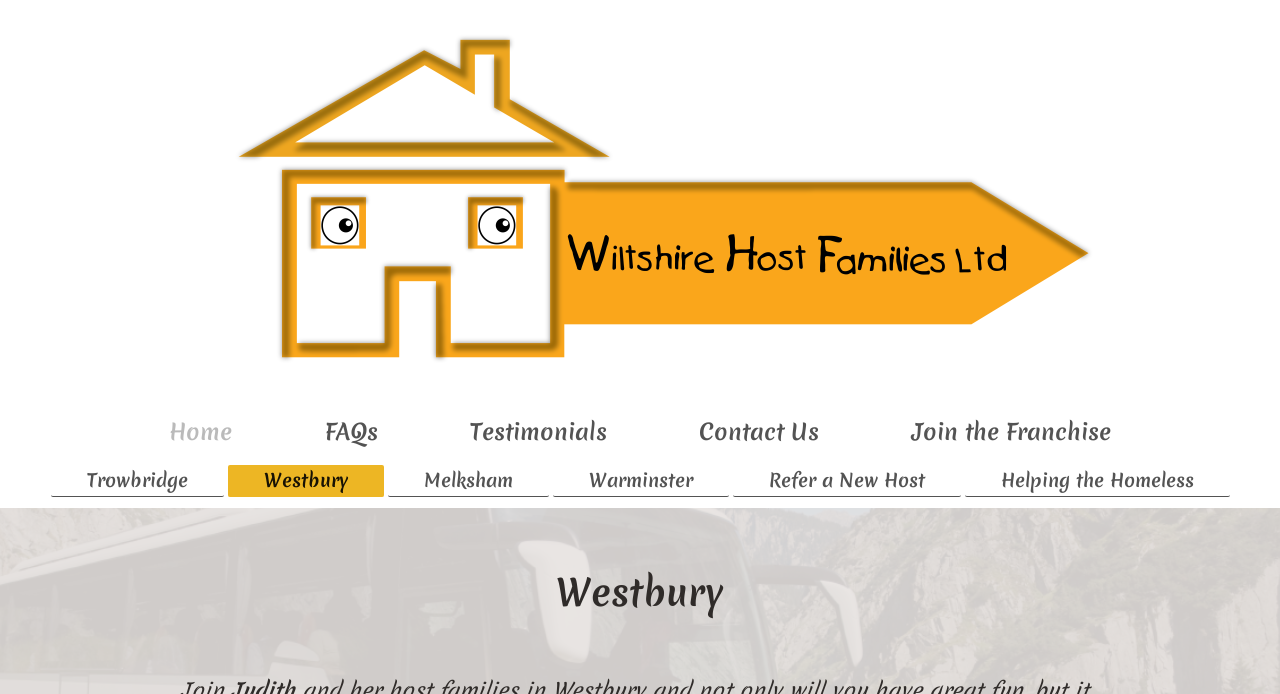Determine the bounding box coordinates for the element that should be clicked to follow this instruction: "Click the 'BLIPP DIGITAL' link". The coordinates should be given as four float numbers between 0 and 1, in the format [left, top, right, bottom].

None